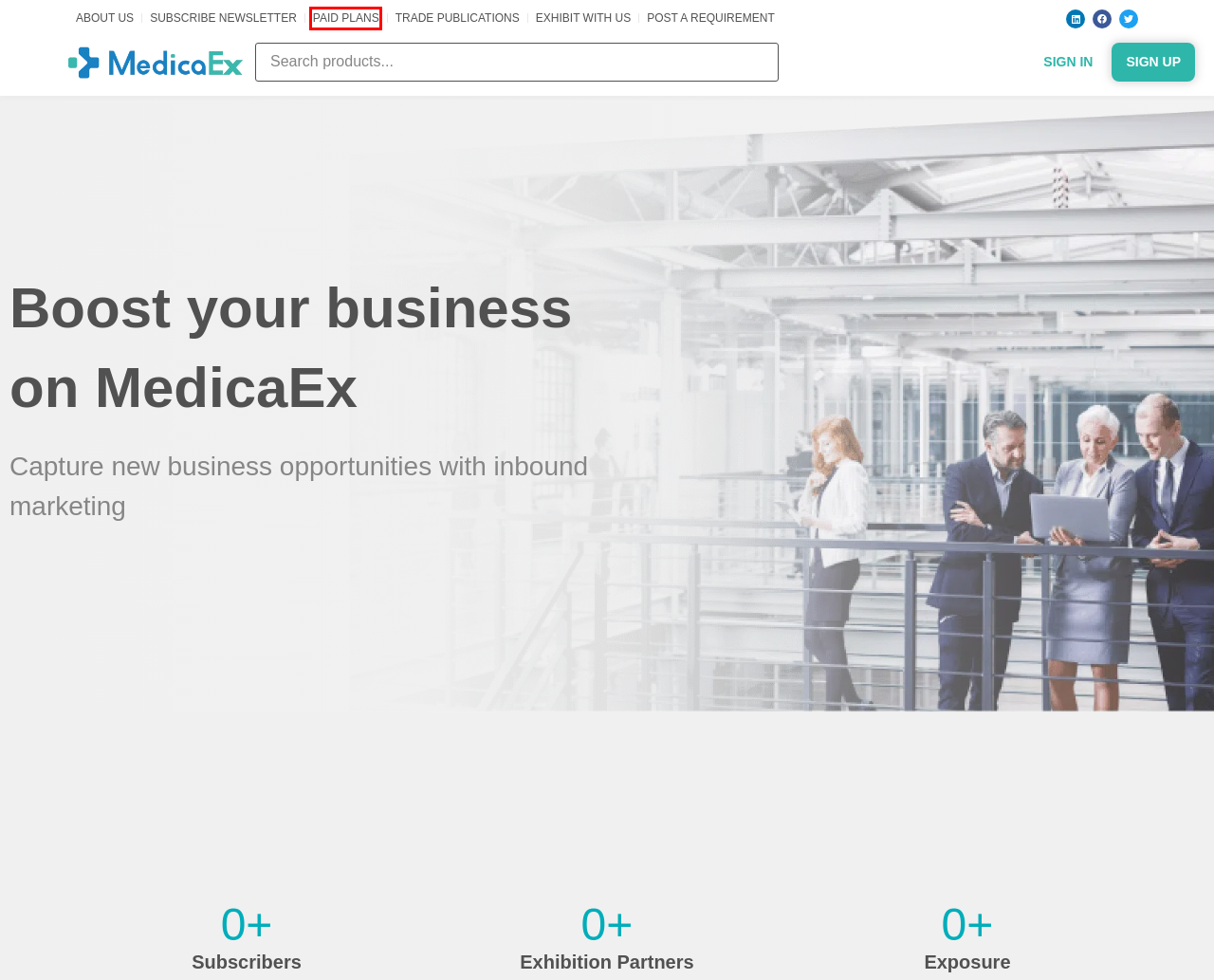You are looking at a screenshot of a webpage with a red bounding box around an element. Determine the best matching webpage description for the new webpage resulting from clicking the element in the red bounding box. Here are the descriptions:
A. Publications - MedicaEx.com
B. Post Your Requirement - MedicaEx.com
C. Manufacturer sign up - MedicaEx.com
D. The B2B marketplace for medical and dentistry - MedicaEx's blog
E. Sign up - MedicaEx.com
F. Log In ‹ MedicaEx.com — WordPress
G. Disclaimer - MedicaEx.com
H. MedicaEx newsletter sign up - MedicaEx.com

D